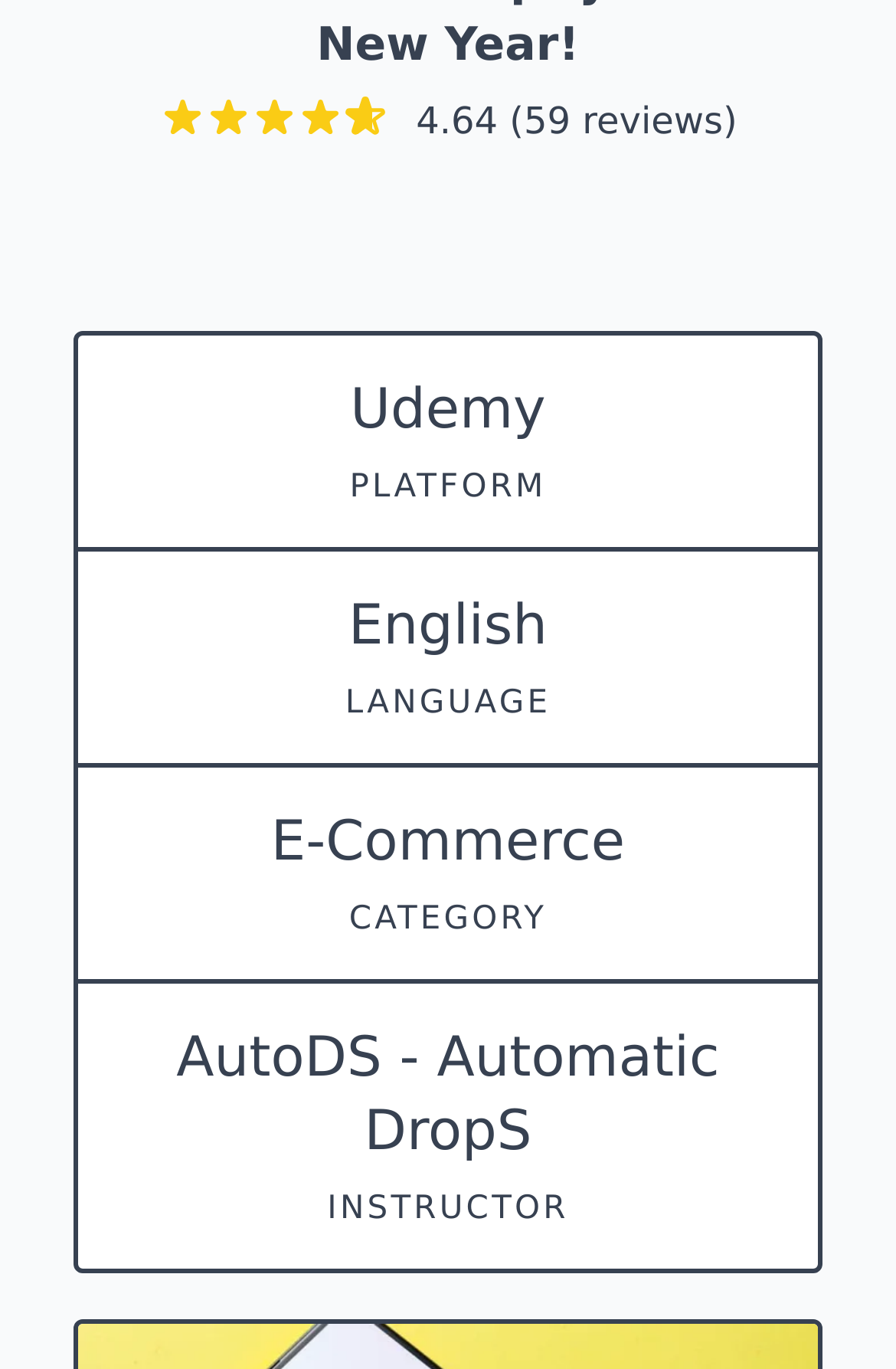What is the name of the instructor? Please answer the question using a single word or phrase based on the image.

AutoDS - Automatic DropS